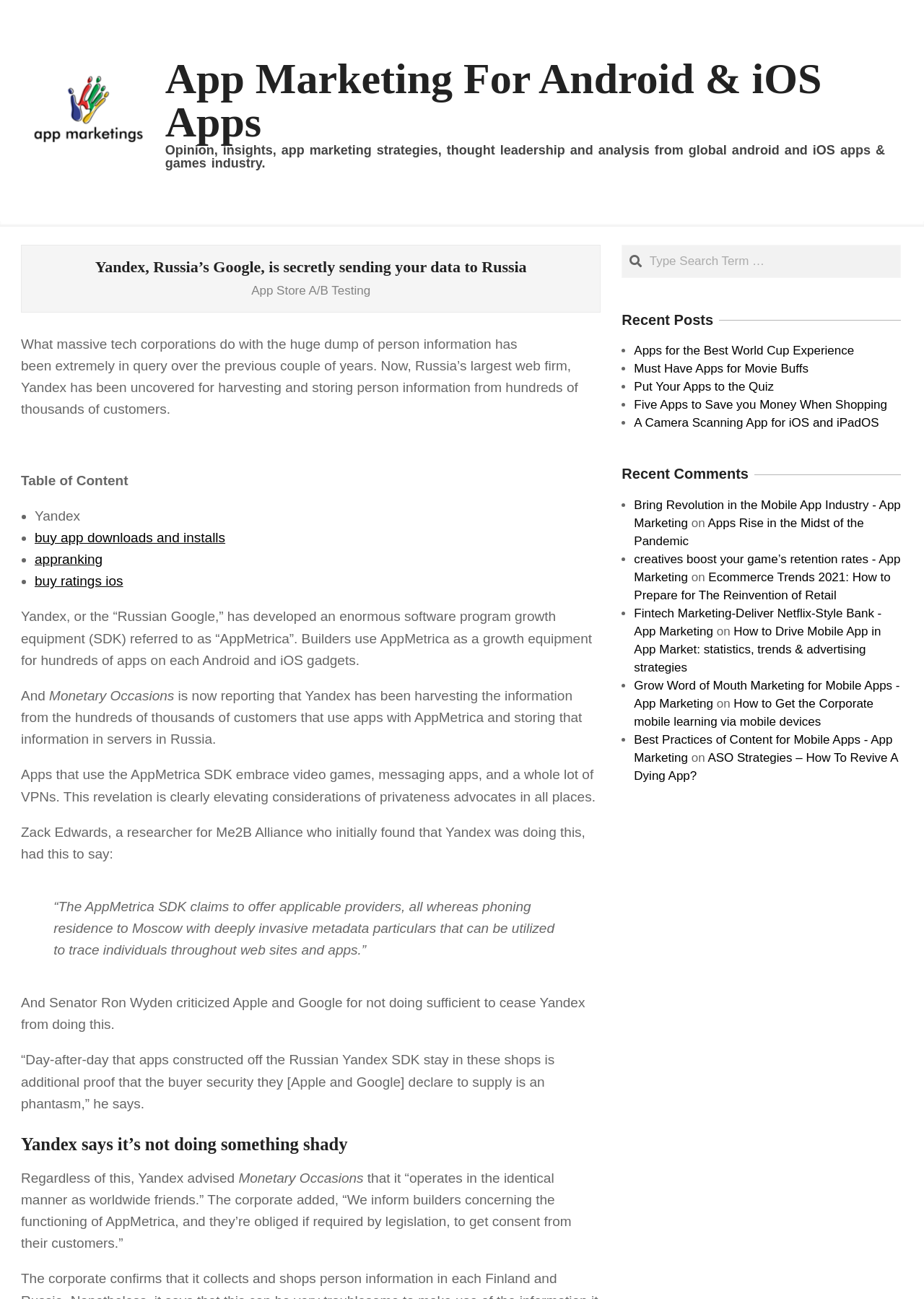Explain the webpage's design and content in an elaborate manner.

The webpage is about app marketing, with a focus on Yandex, Russia's largest internet company, and its data harvesting practices. At the top, there is a logo and a navigation menu. Below the navigation menu, there is a heading that reads "Yandex is sending your data to Russia - App Marketing". 

To the right of the heading, there is a link to "App Store A/B Testing" and a paragraph of text that discusses Yandex's data harvesting practices. Below this, there is a table of contents with links to various sections of the article, including "buy app downloads and installs", "appranking", and "buy ratings ios".

The main content of the webpage is divided into several sections. The first section discusses Yandex's AppMetrica SDK and how it is used by developers to track user data. The second section quotes a researcher who discovered Yandex's data harvesting practices and criticizes Apple and Google for not doing enough to stop Yandex. 

The third section discusses Yandex's response to the allegations, in which the company claims to operate in the same way as its international peers. The section also quotes Yandex as saying that it informs developers about the functioning of AppMetrica and that they are obliged to get consent from their users if required by law.

On the right side of the webpage, there is a search bar and a section titled "Recent Posts" that lists several links to other articles on the website, including "Apps for the Best World Cup Experience", "Must Have Apps for Movie Buffs", and "Five Apps to Save you Money When Shopping". Below this, there is a section titled "Recent Comments" that lists several links to comments on other articles on the website.